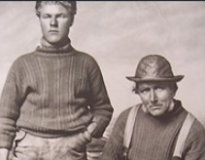What is the expression of the young man?
Please use the image to deliver a detailed and complete answer.

According to the caption, the young man is standing tall and has a serious expression, which suggests that he is solemn and not smiling.